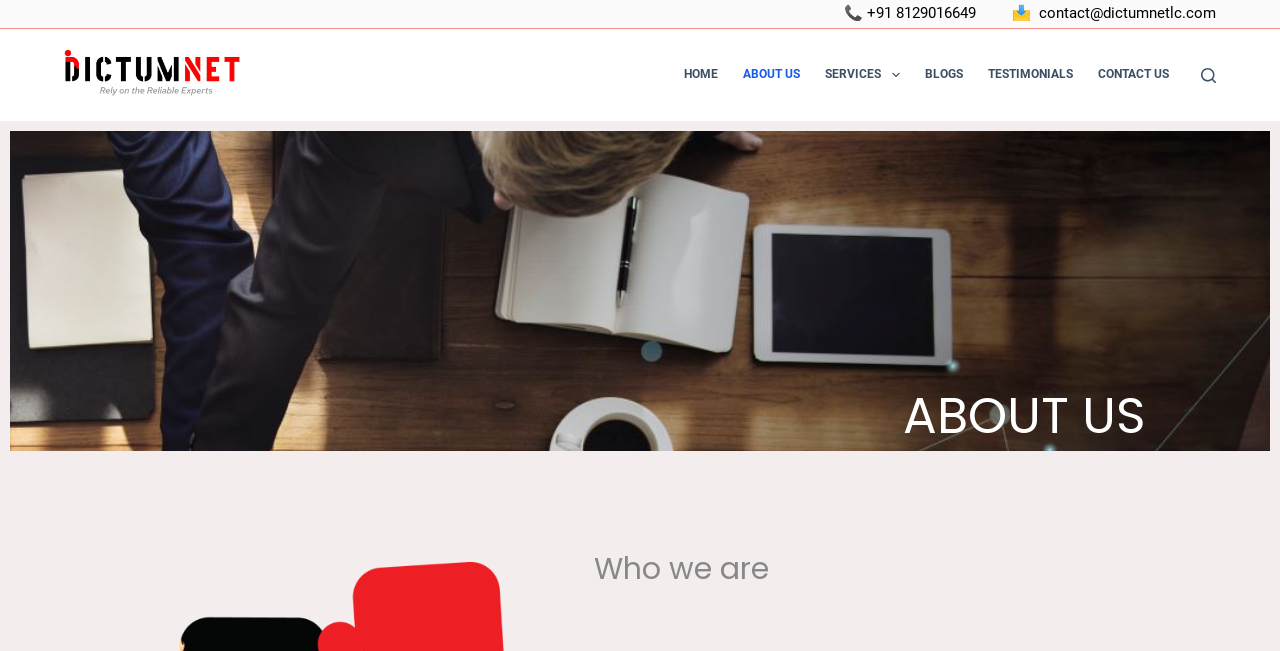Specify the bounding box coordinates of the region I need to click to perform the following instruction: "Explore 'Vehicle Classifieds'". The coordinates must be four float numbers in the range of 0 to 1, i.e., [left, top, right, bottom].

None